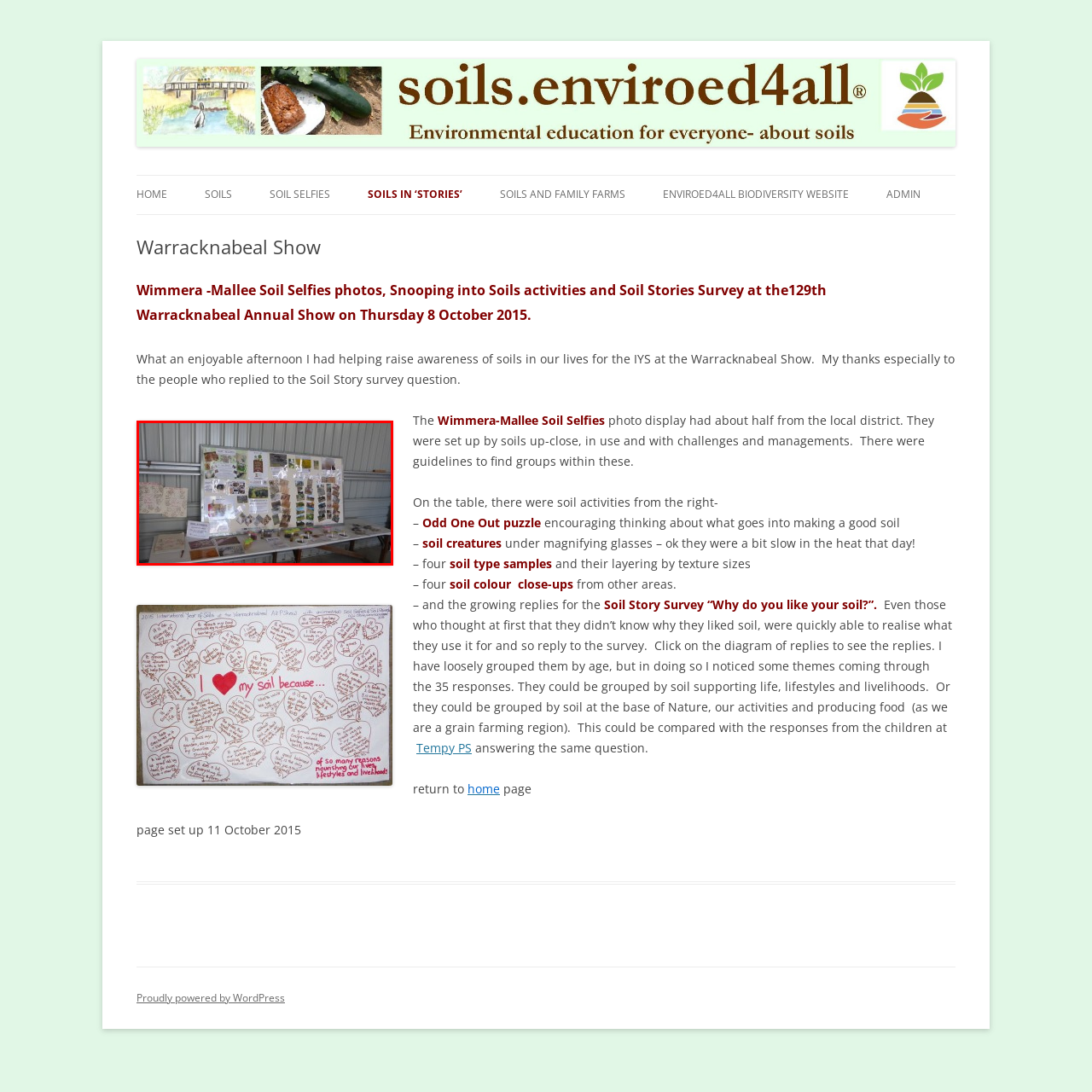Look at the image within the red outlined box, What is the purpose of the smaller jars and containers on the table? Provide a one-word or brief phrase answer.

For hands-on interaction